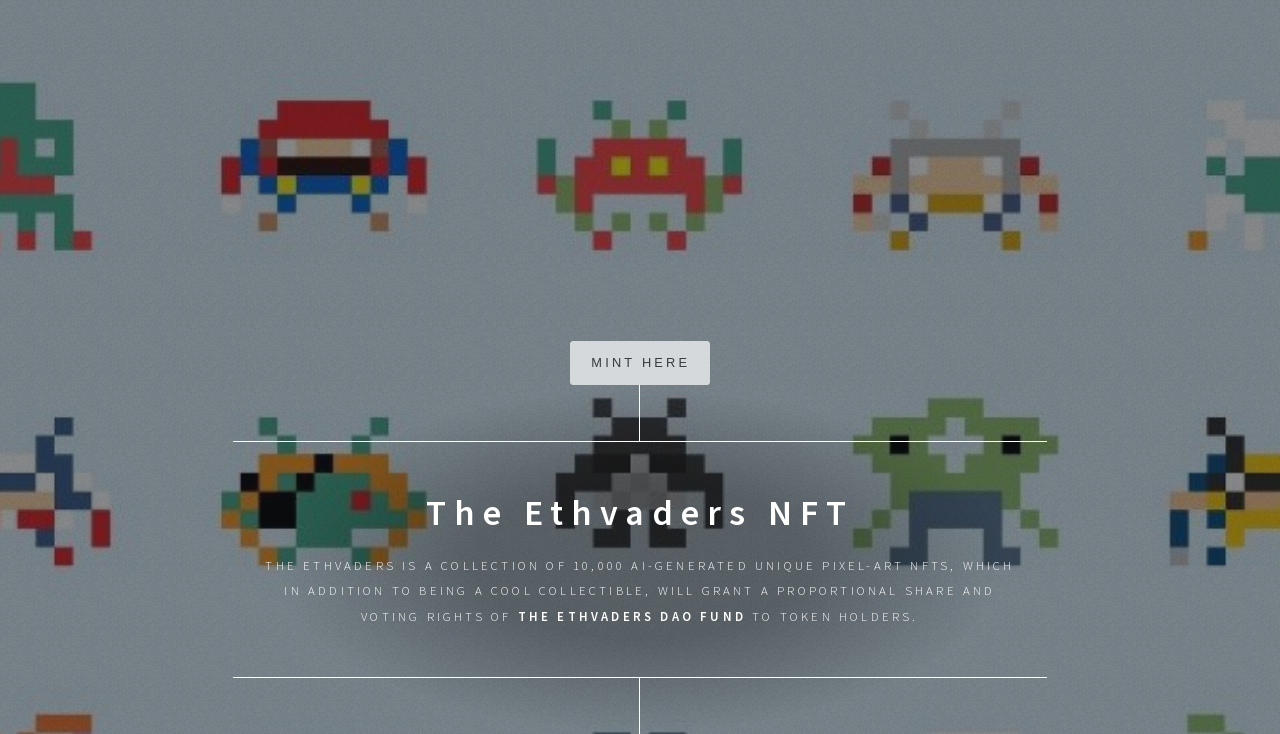What is the total number of NFTs?
Answer the question with a detailed and thorough explanation.

The total number of NFTs is mentioned in the static text element, which states that The Ethvaders is a collection of 10,000 AI-generated unique pixel-art NFTs.